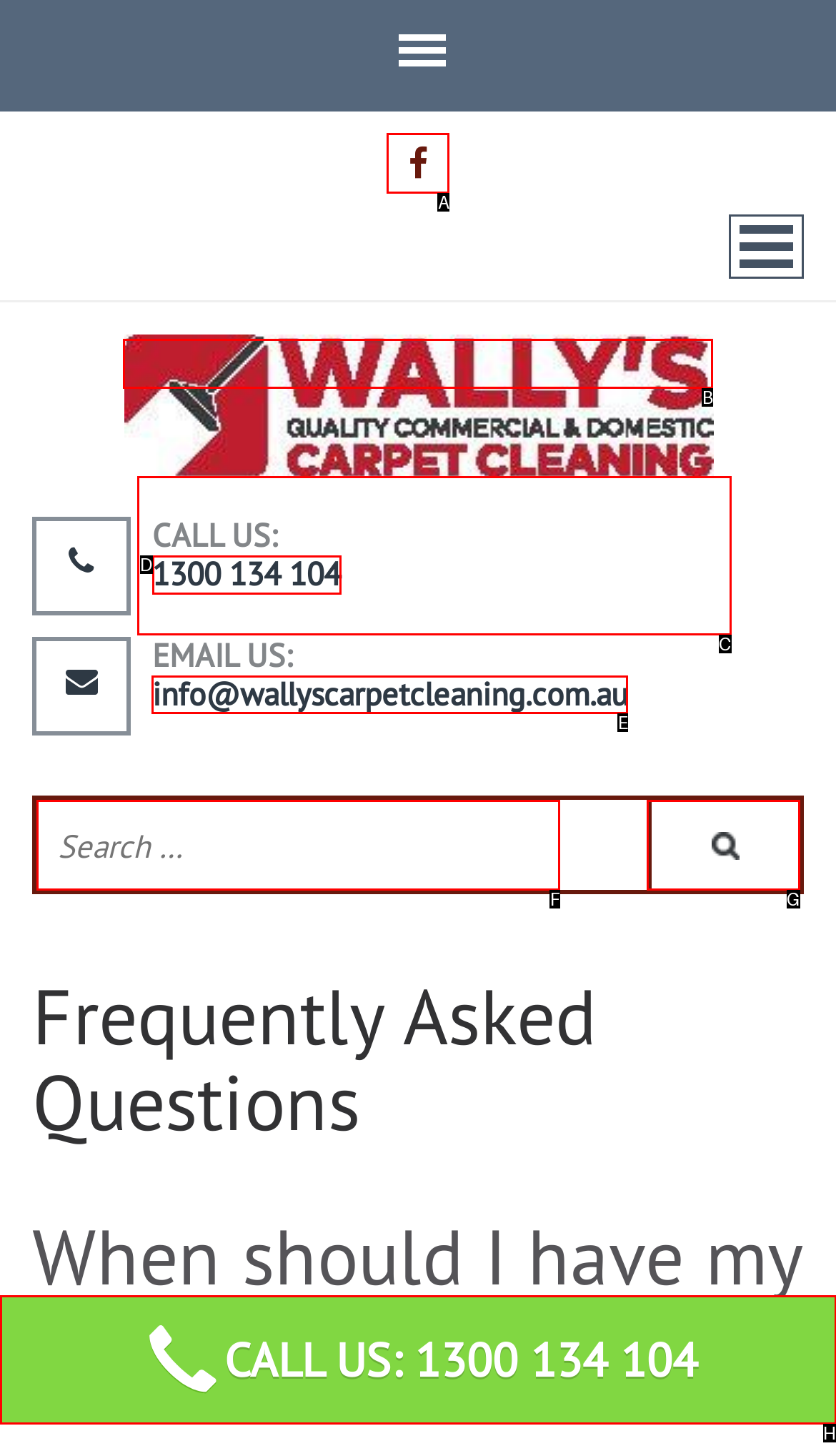Identify the HTML element to click to execute this task: Click on the link to email Respond with the letter corresponding to the proper option.

E